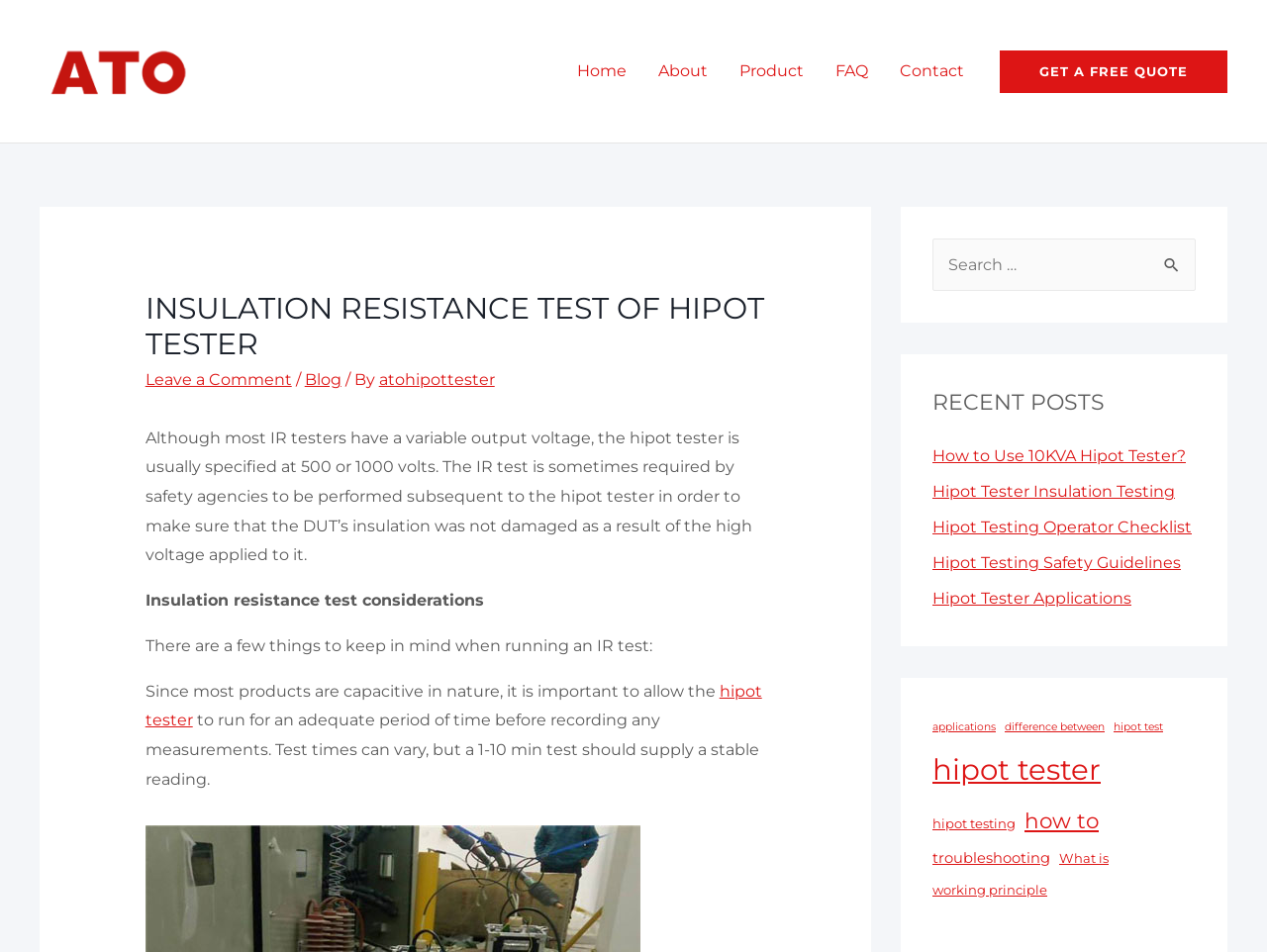What is the purpose of the GET A FREE QUOTE link? Refer to the image and provide a one-word or short phrase answer.

To get a free quote